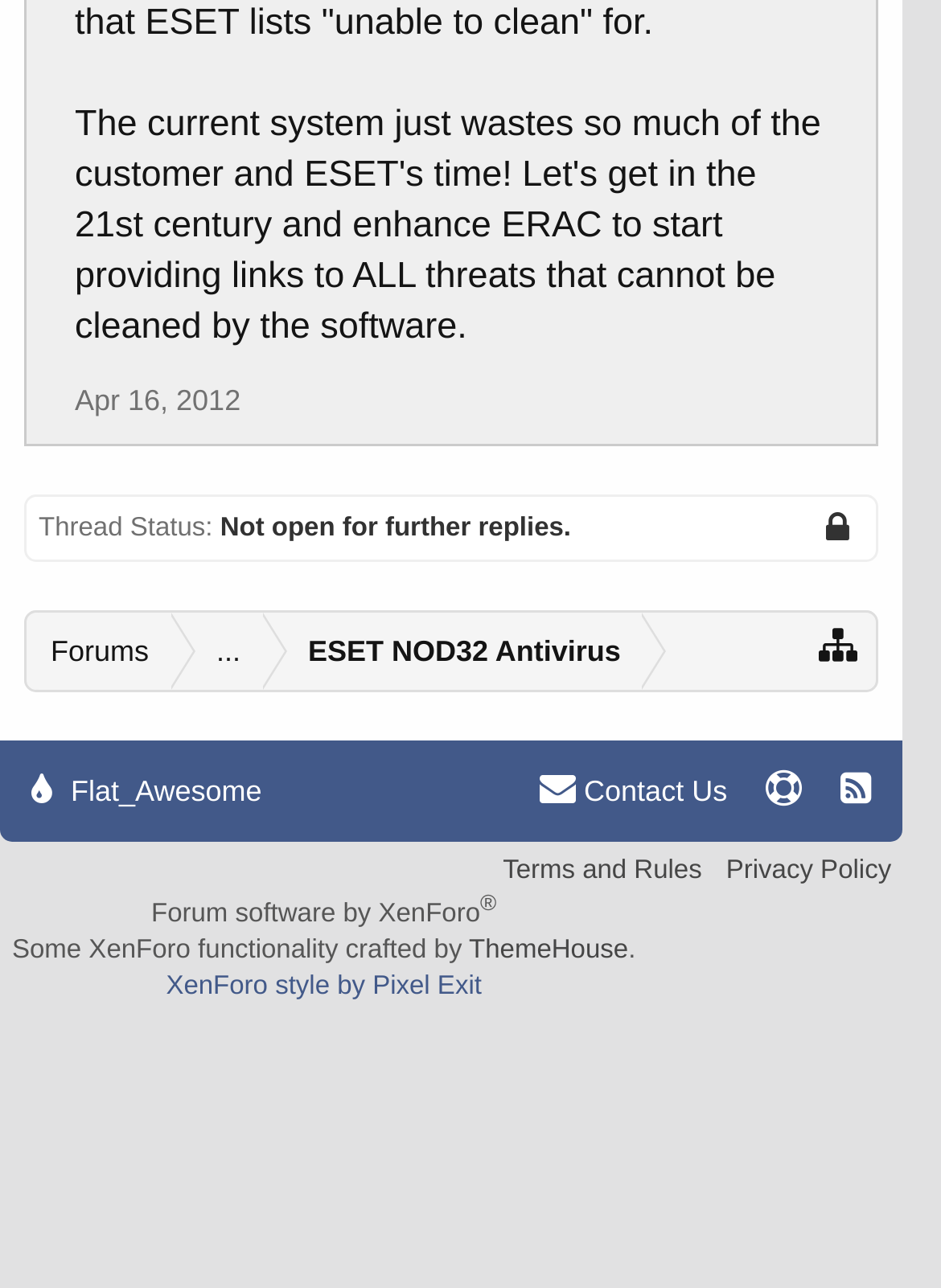Bounding box coordinates are specified in the format (top-left x, top-left y, bottom-right x, bottom-right y). All values are floating point numbers bounded between 0 and 1. Please provide the bounding box coordinate of the region this sentence describes: Privacy Policy

[0.772, 0.664, 0.947, 0.686]